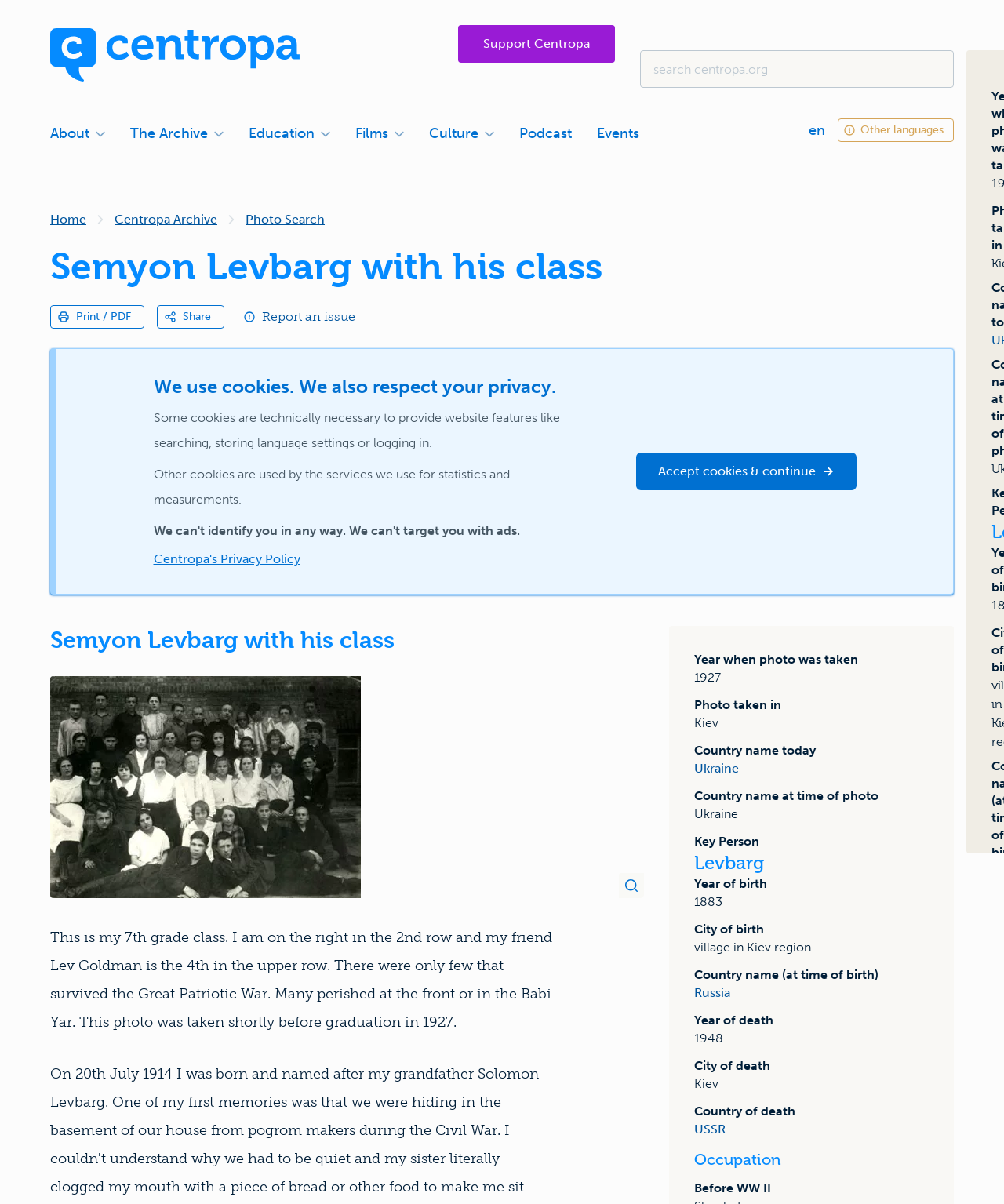Predict the bounding box coordinates for the UI element described as: "Fiesta de Ponches Houston". The coordinates should be four float numbers between 0 and 1, presented as [left, top, right, bottom].

None